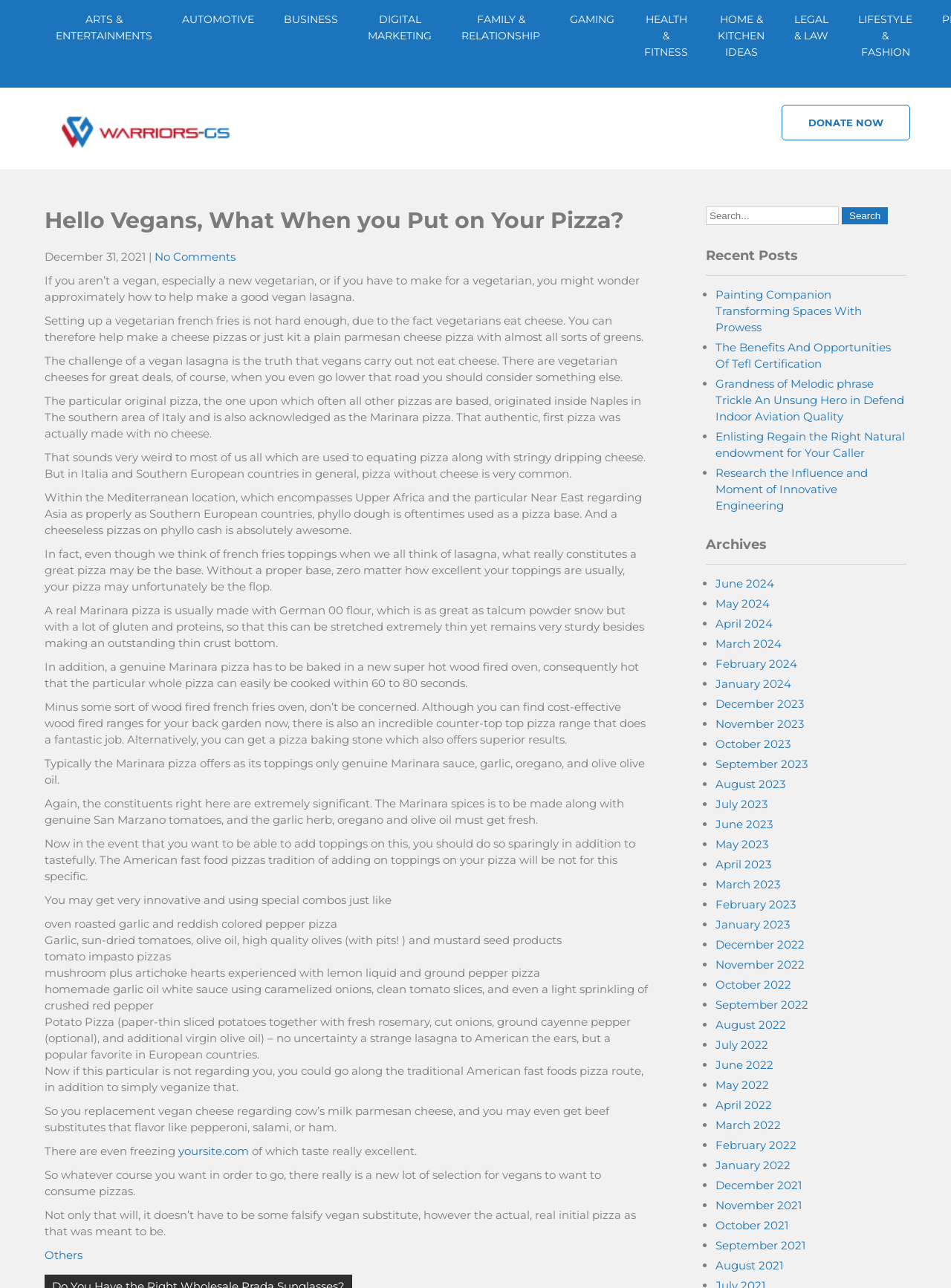Based on the element description: "www.benchmade.com", identify the UI element and provide its bounding box coordinates. Use four float numbers between 0 and 1, [left, top, right, bottom].

None